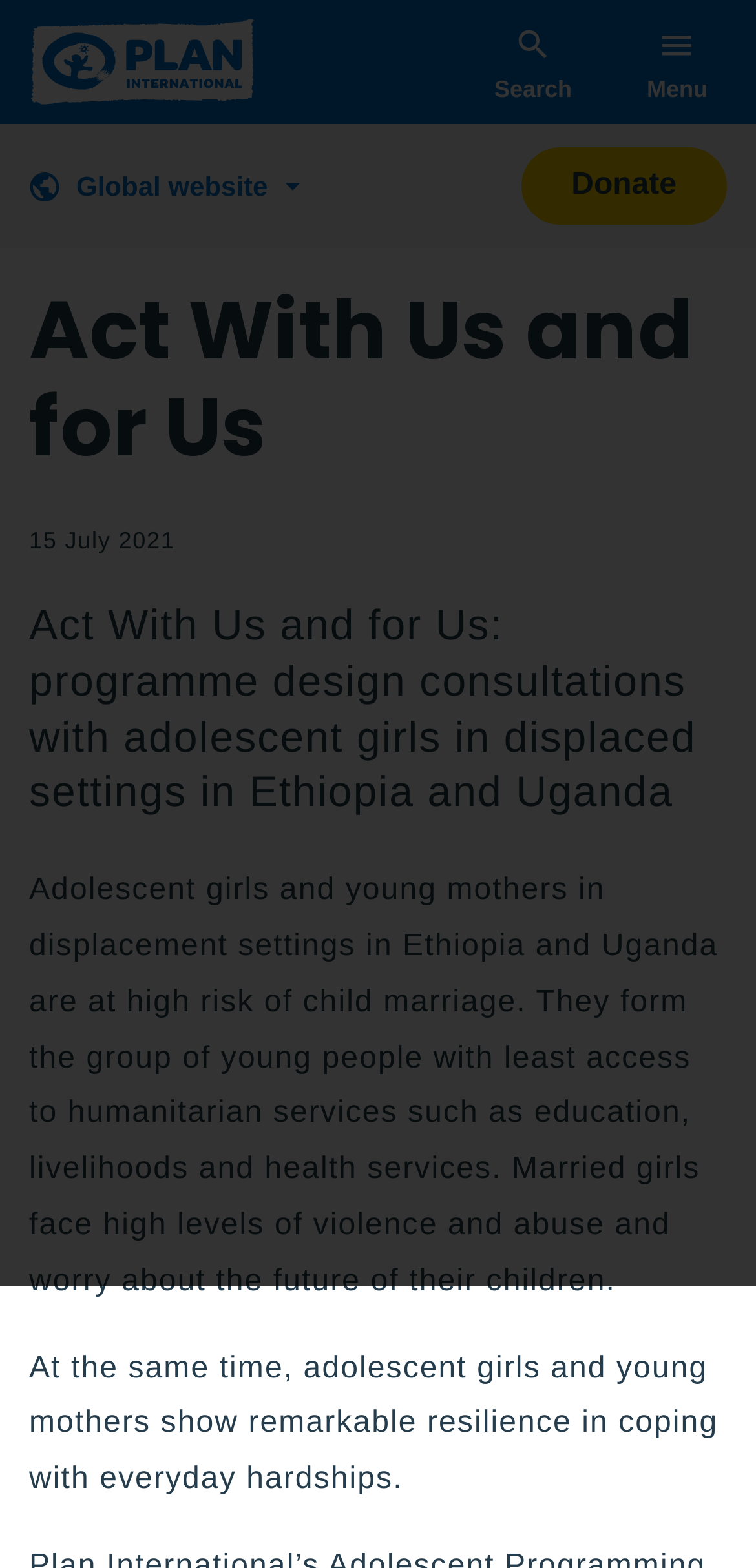What is the name of the organization?
Based on the image, answer the question with as much detail as possible.

The name of the organization can be found in the top-left corner of the webpage, where the logo and the text 'Plan International' are located.